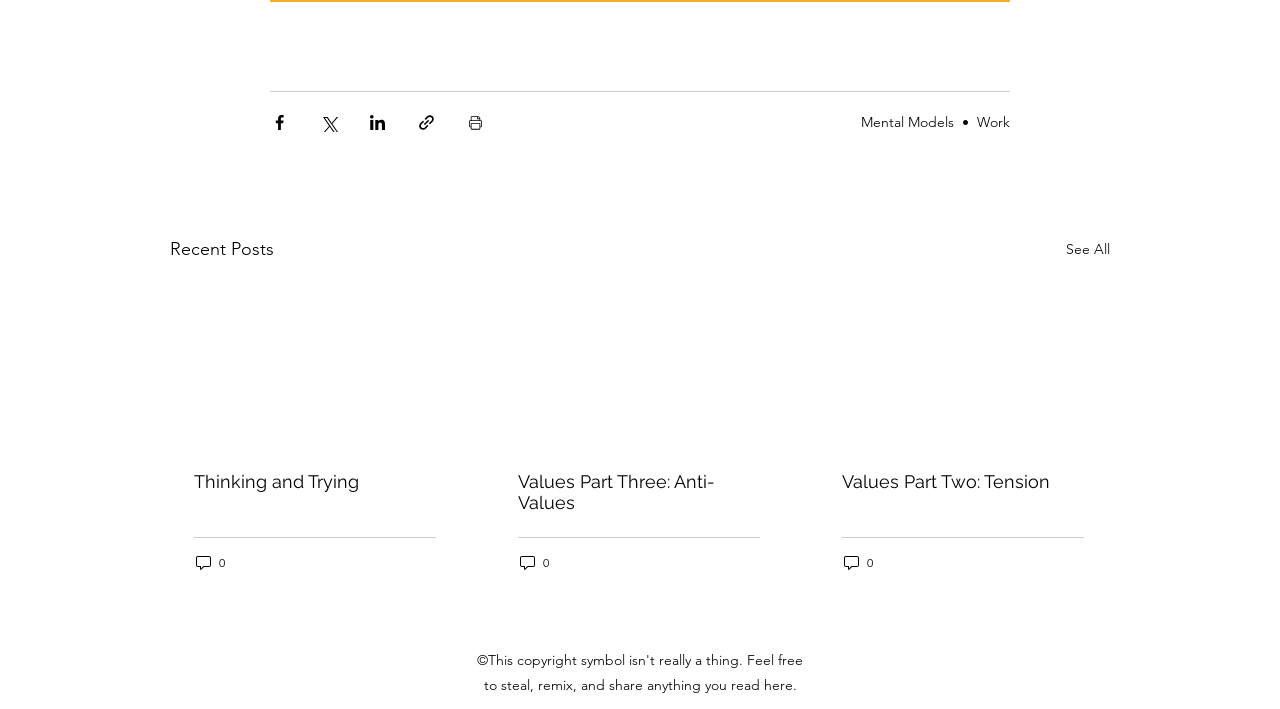What are the social media platforms to share the post?
Look at the image and answer the question using a single word or phrase.

Facebook, Twitter, LinkedIn